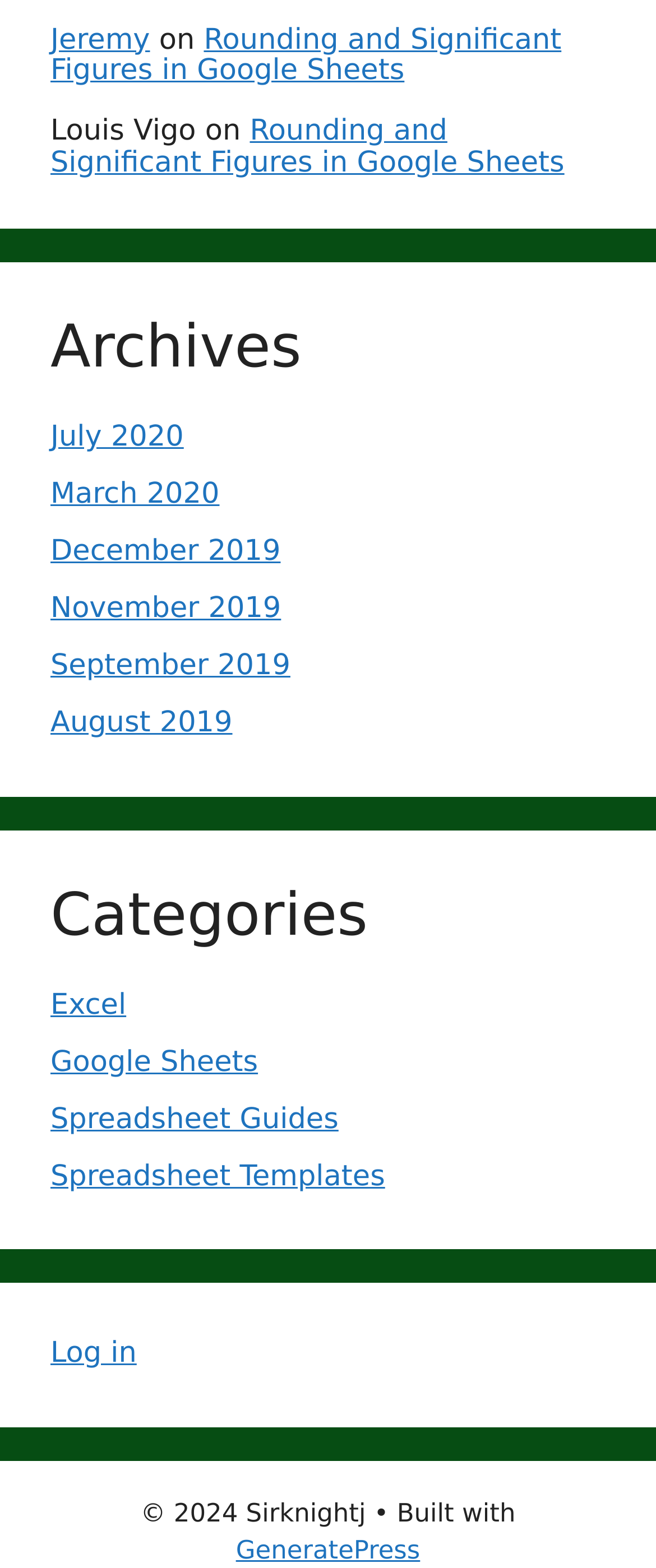Give a concise answer using only one word or phrase for this question:
What are the archives listed on the webpage?

July 2020, March 2020, December 2019, November 2019, September 2019, August 2019